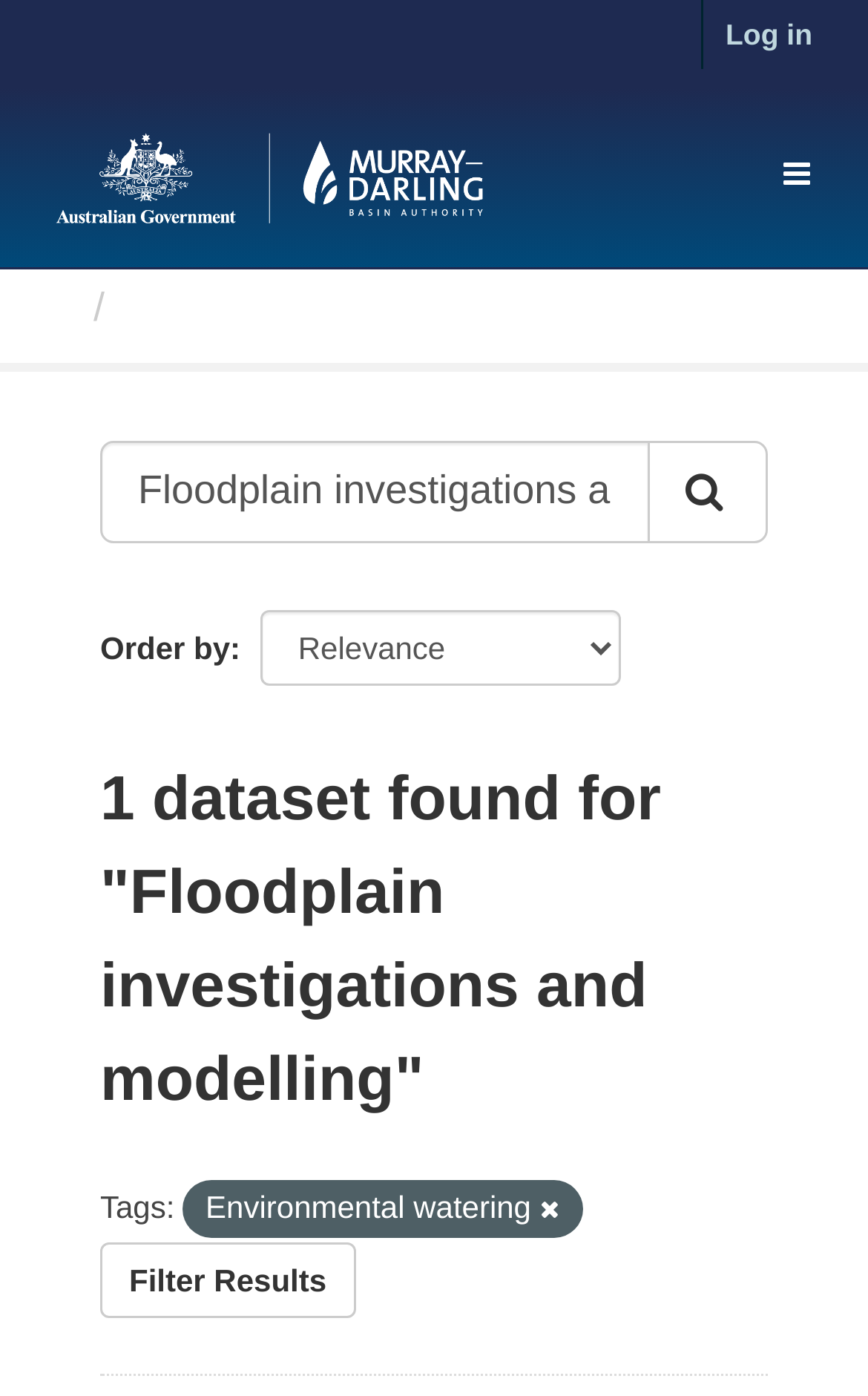Find the bounding box coordinates of the element you need to click on to perform this action: 'Click on 'RELATED PRODUCTS''. The coordinates should be represented by four float values between 0 and 1, in the format [left, top, right, bottom].

None